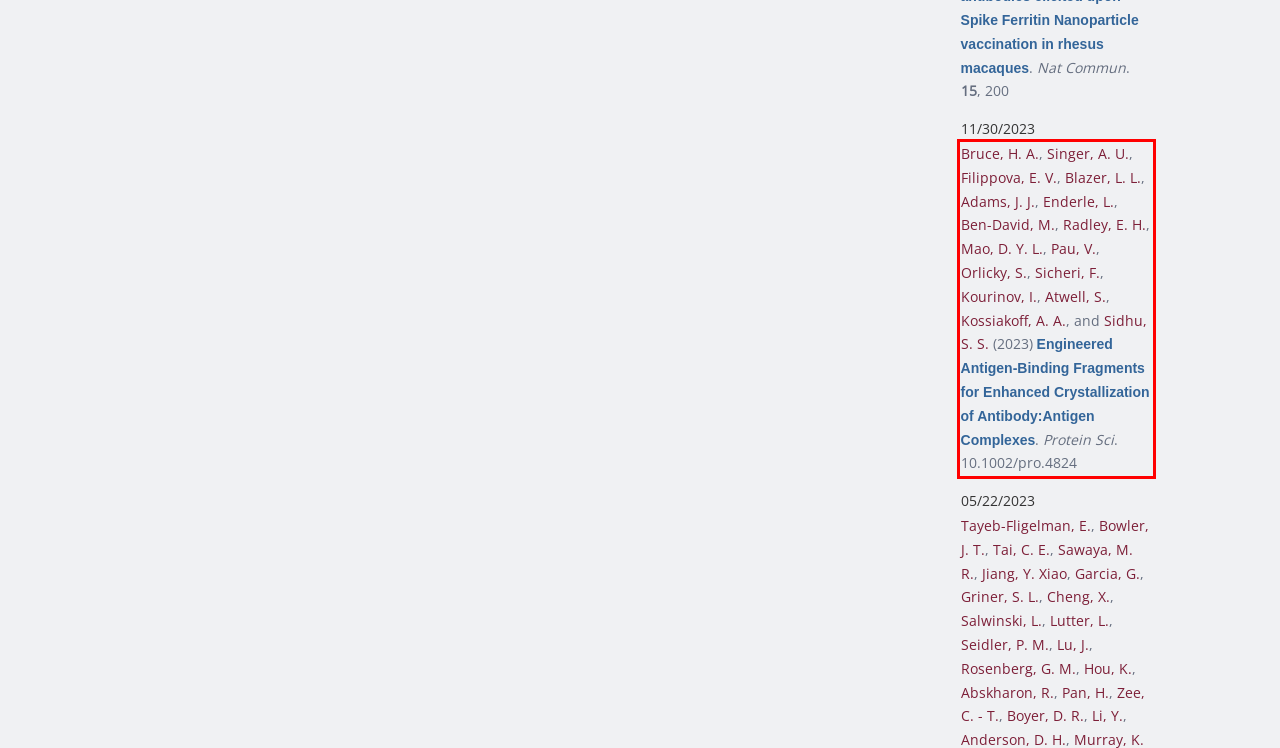You have a webpage screenshot with a red rectangle surrounding a UI element. Extract the text content from within this red bounding box.

Bruce, H. A., Singer, A. U., Filippova, E. V., Blazer, L. L., Adams, J. J., Enderle, L., Ben-David, M., Radley, E. H., Mao, D. Y. L., Pau, V., Orlicky, S., Sicheri, F., Kourinov, I., Atwell, S., Kossiakoff, A. A., and Sidhu, S. S. (2023) Engineered Antigen-Binding Fragments for Enhanced Crystallization of Antibody:Antigen Complexes. Protein Sci. 10.1002/pro.4824